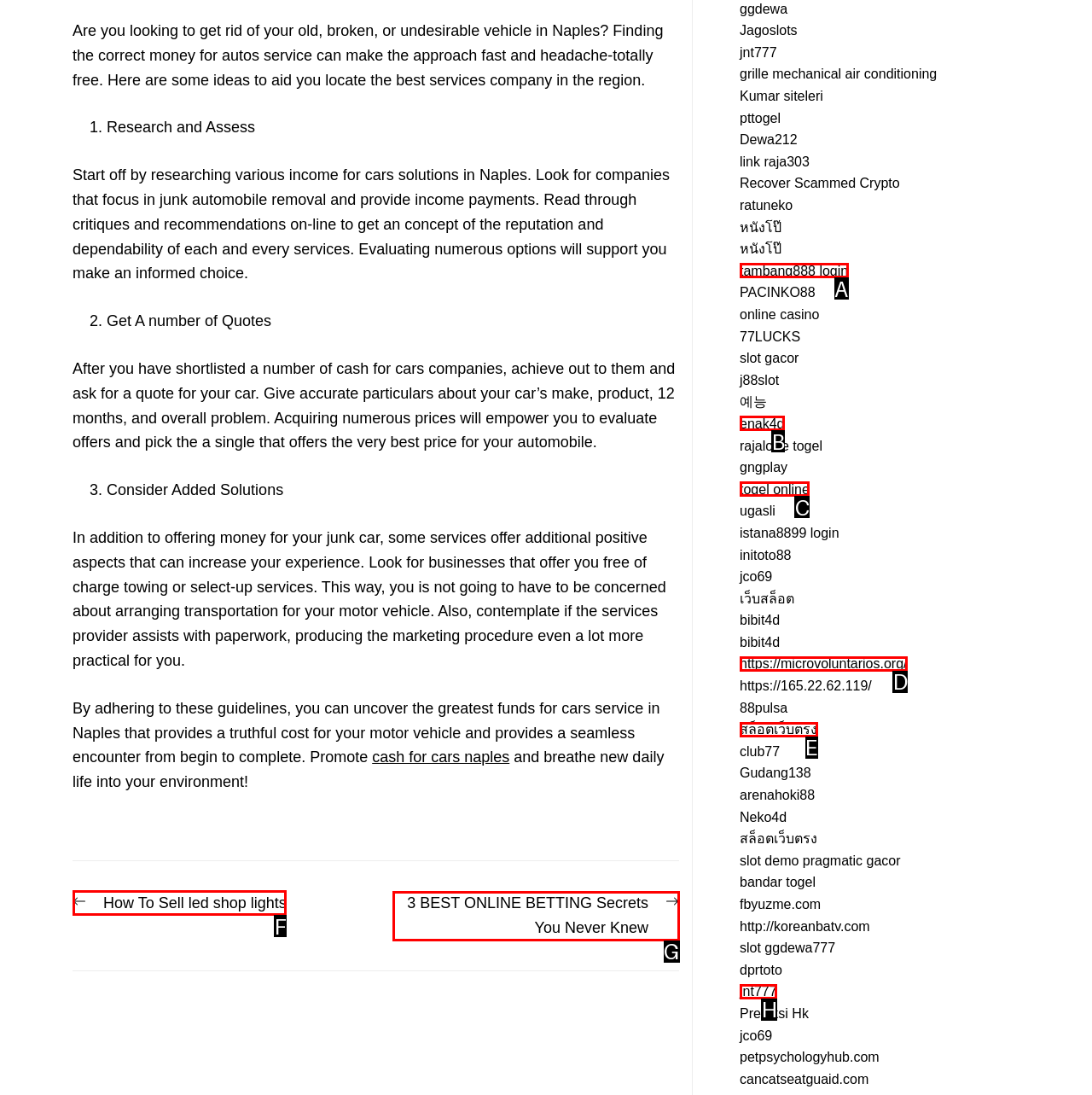Select the UI element that should be clicked to execute the following task: Check out 'Next post: 3 BEST ONLINE BETTING Secrets You Never Knew'
Provide the letter of the correct choice from the given options.

G